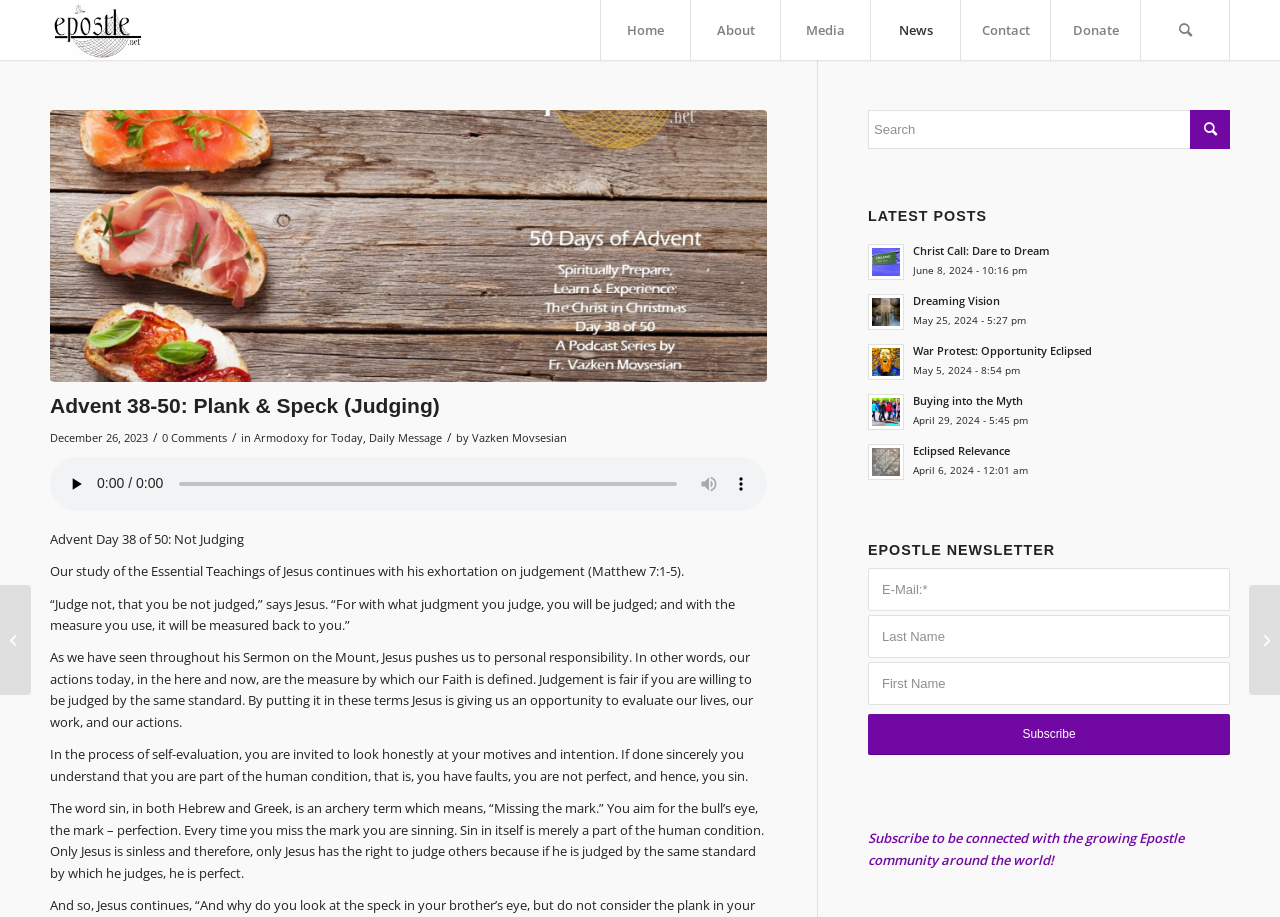Identify the bounding box coordinates for the UI element described as follows: Eclipsed Relevance. Use the format (top-left x, top-left y, bottom-right x, bottom-right y) and ensure all values are floating point numbers between 0 and 1.

[0.713, 0.483, 0.789, 0.499]